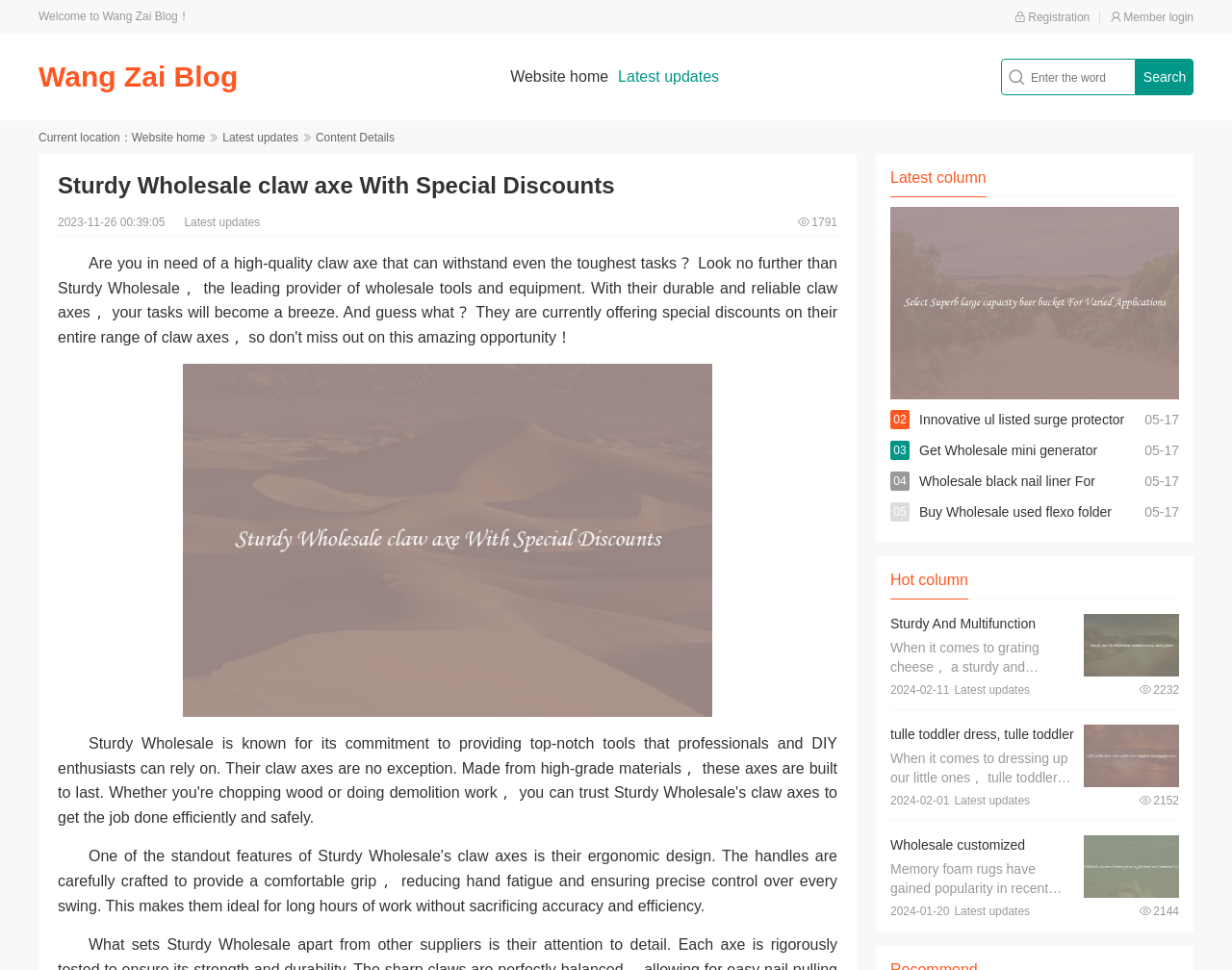Find the bounding box coordinates of the clickable area that will achieve the following instruction: "View latest updates".

[0.502, 0.07, 0.584, 0.087]